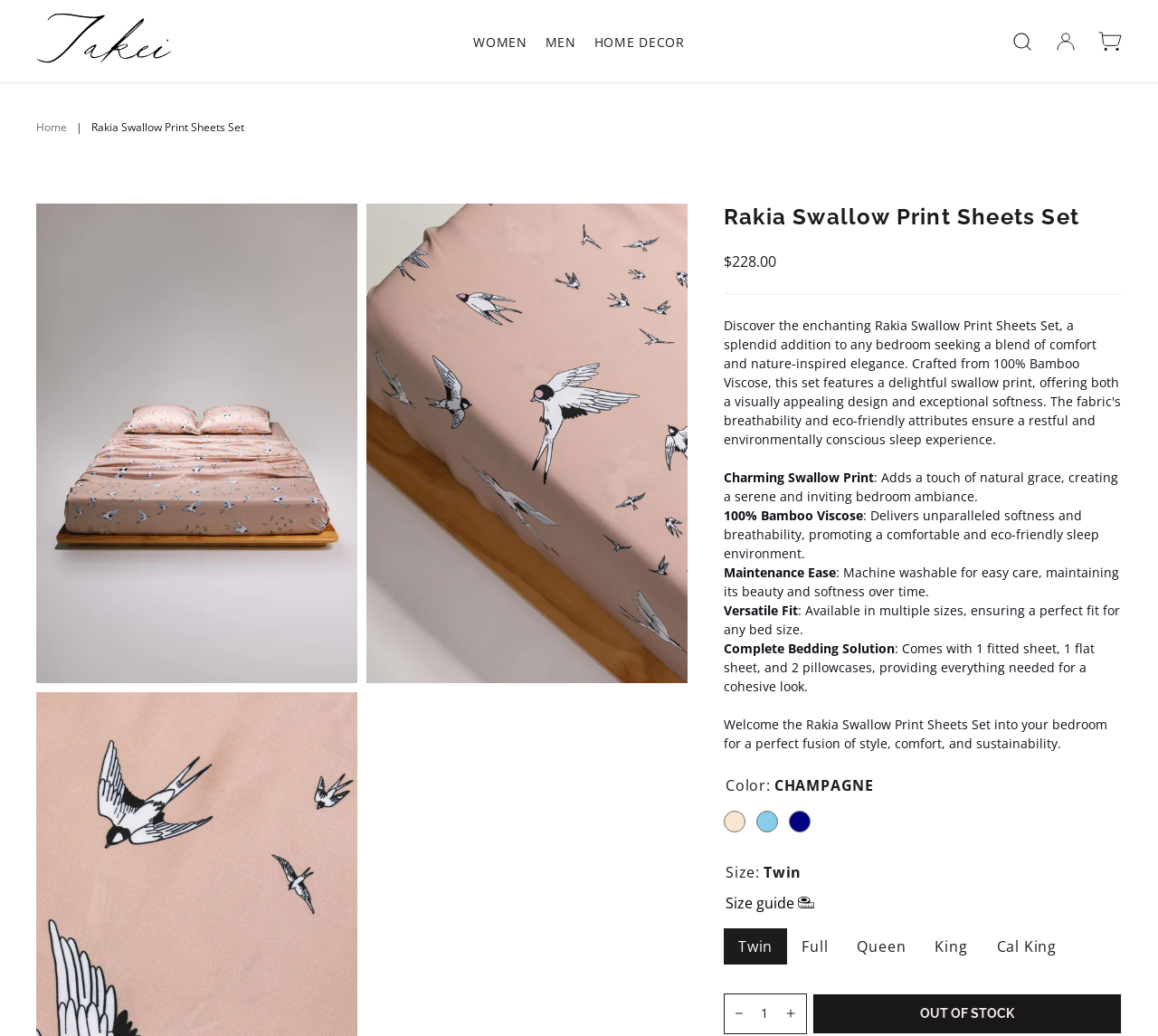Create a detailed summary of the webpage's content and design.

This webpage is about a product called "Rakia Swallow Print Sheets Set". At the top, there are several links to different categories, including "WOMEN", "MEN", and "HOME DECOR". On the top right, there are three icons, each with a small image and a link.

Below the top navigation, there is a breadcrumbs navigation section that shows the current page's location. It starts with "Home" and ends with the product name "Rakia Swallow Print Sheets Set". 

On the left side, there are two large images of the product, showcasing its design and features. On the right side, there is a section with the product's title, price ($228.00), and a brief description. 

Below the product title, there are several sections that describe the product's features, including "Charming Swallow Print", "100% Bamboo Viscose", "Maintenance Ease", "Versatile Fit", and "Complete Bedding Solution". Each section has a brief description of the feature.

Further down, there is a section to select the product's color and size. The size options include Twin, Full, Queen, King, and Cal King, and there is an image of a measuring tape to help with size selection.

At the bottom, there are several buttons, including an "OUT OF STOCK" button that is currently disabled. There are also two other buttons and a textbox, likely for adding the product to a cart or wishlist.